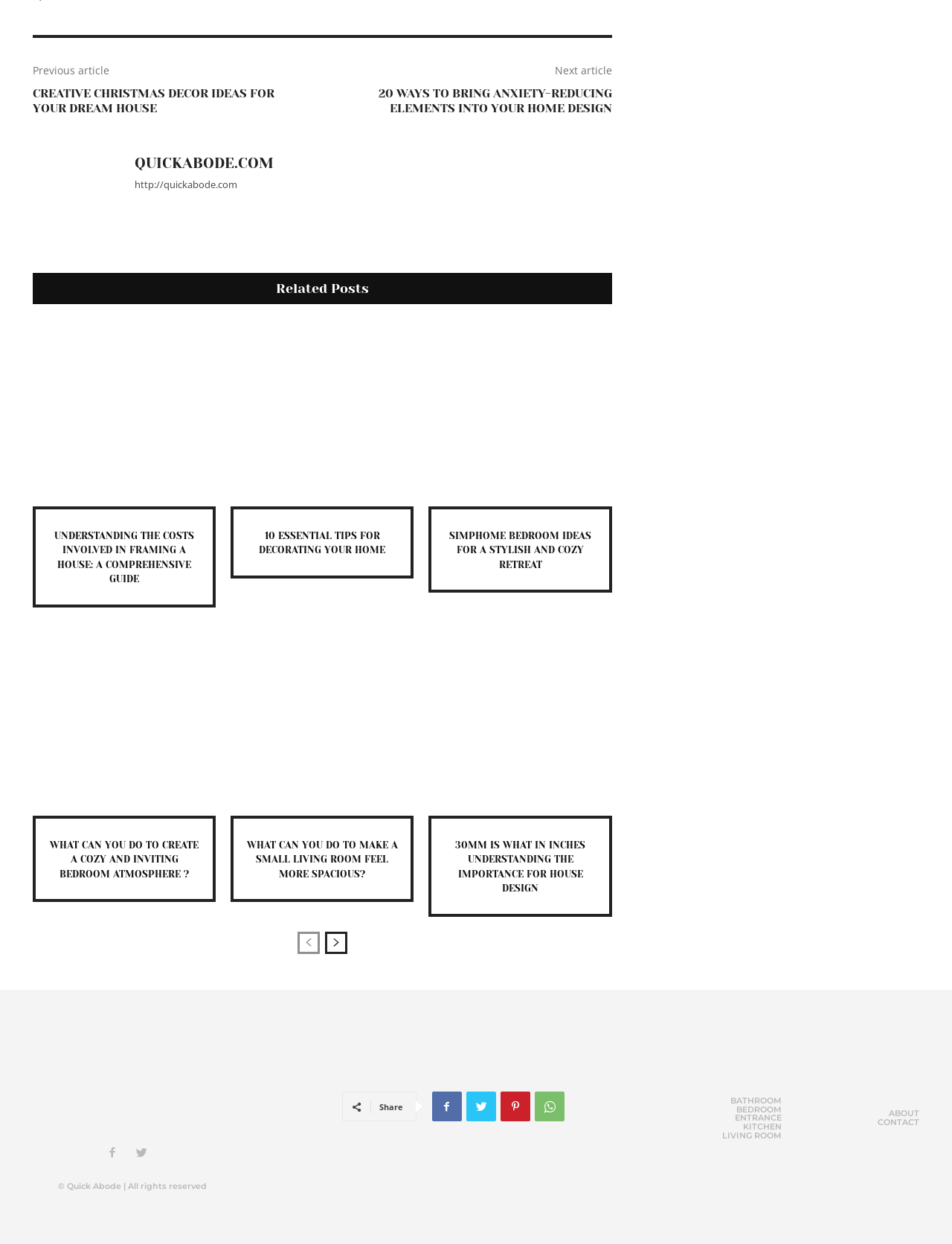What is the name of the website?
Refer to the screenshot and answer in one word or phrase.

Quick Abode